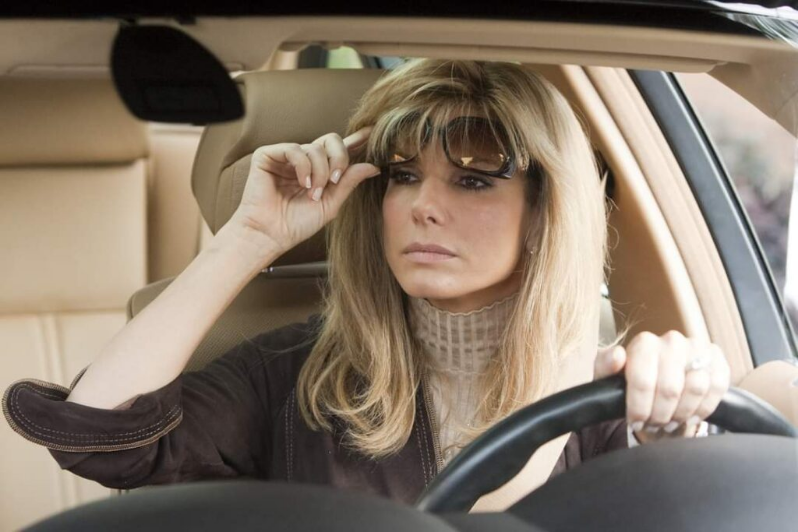Elaborate on the various elements present in the image.

In this image, a woman with long, wavy blond hair sits inside a car, gripping the steering wheel with a focused expression. She adjusts her sunglasses with one hand, suggesting a moment of contemplation or concern. The interior of the car features a light-colored leather aesthetic, enhancing the luxurious feel of the scene. This image is part of a larger narrative involving Sandra Bullock, who is currently facing criticism due to recent allegations made by former NFL star Michael Oher, linked to the film "The Blind Side," inspired by his life story. The captured moment reflects a blend of intensity and introspection, as it aligns with the media's scrutiny surrounding her recent circumstances.